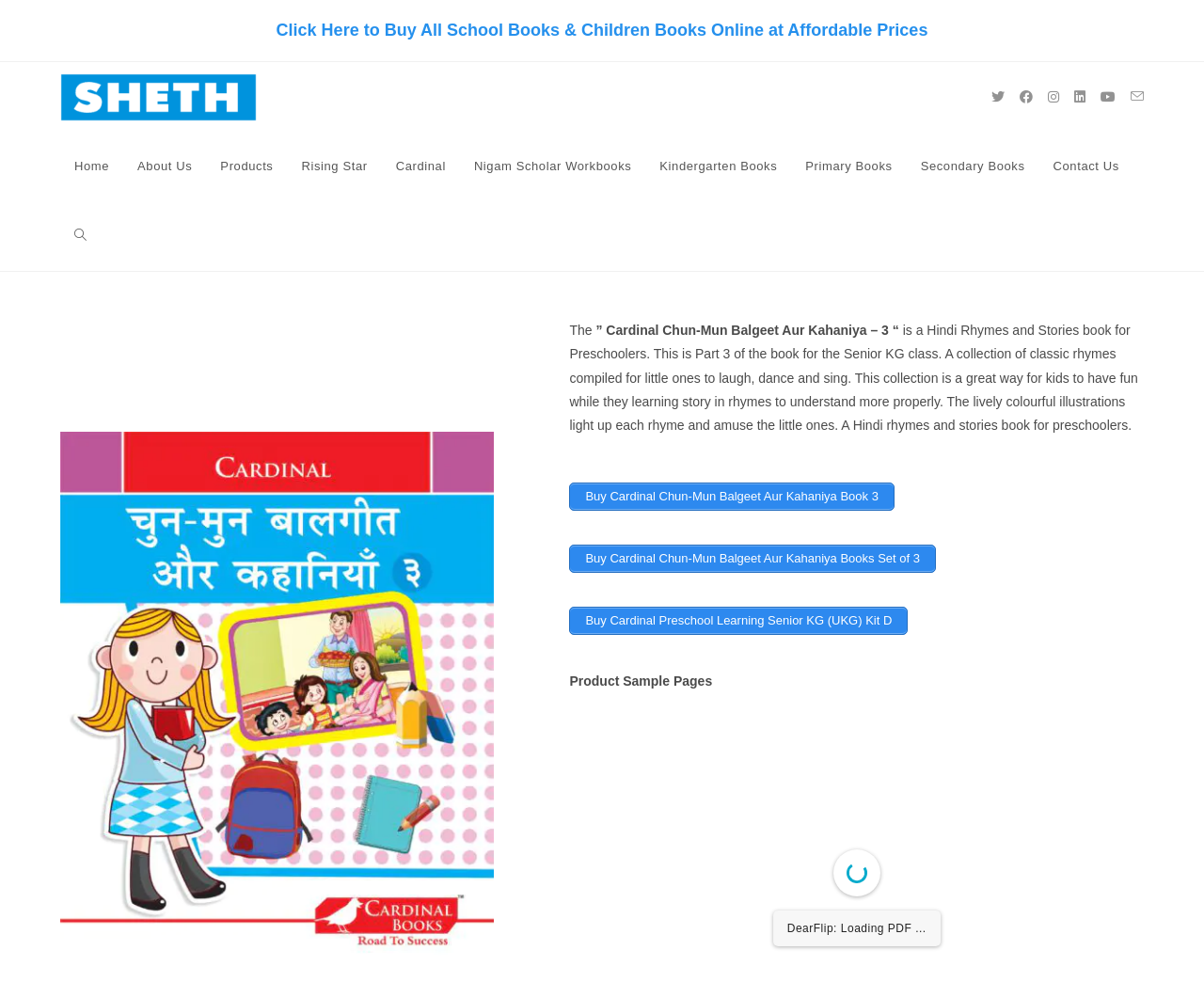Determine the bounding box coordinates of the area to click in order to meet this instruction: "Buy Cardinal Chun-Mun Balgeet Aur Kahaniya Book 3".

[0.473, 0.491, 0.743, 0.52]